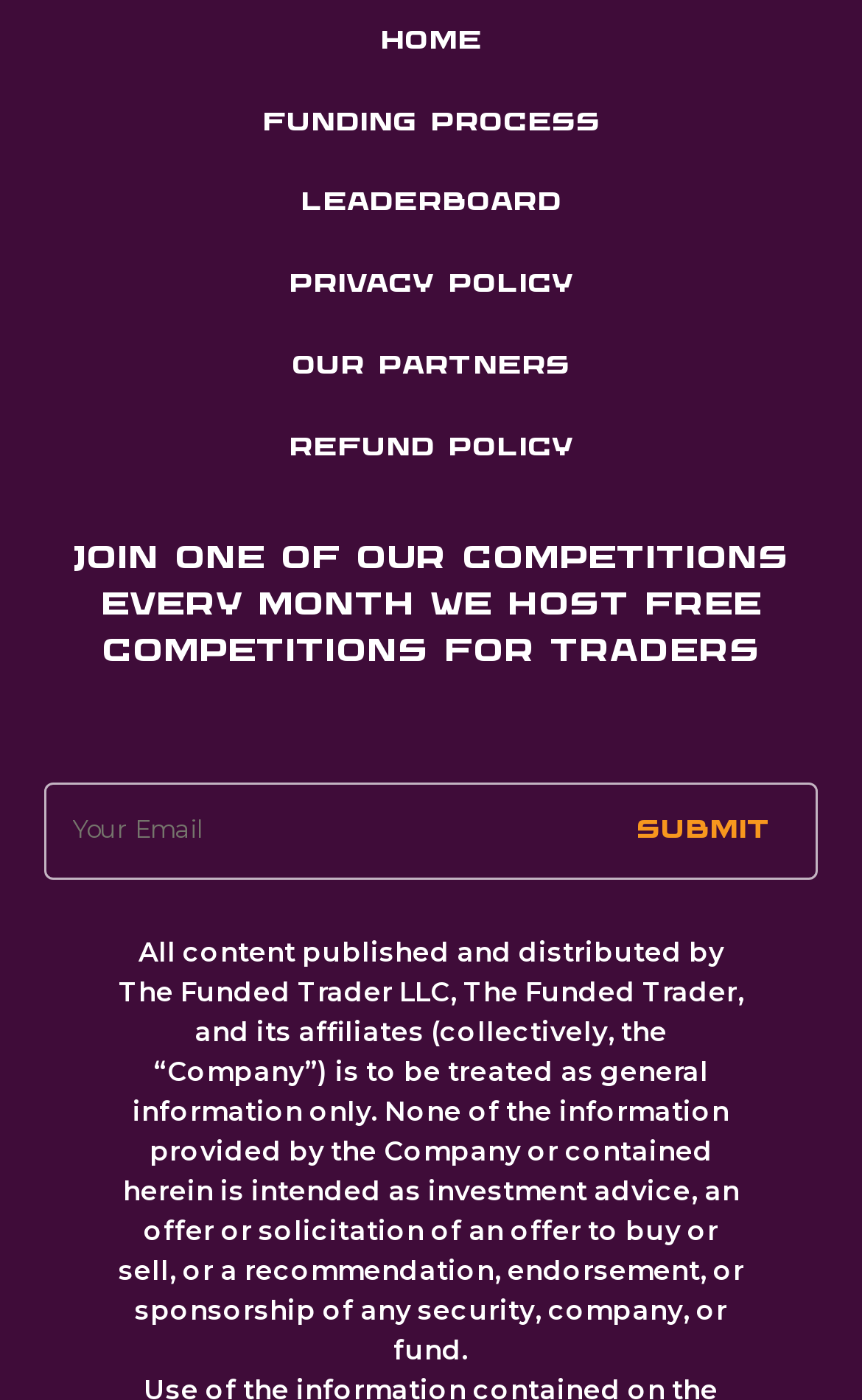What is required to participate in the competitions? From the image, respond with a single word or brief phrase.

Email